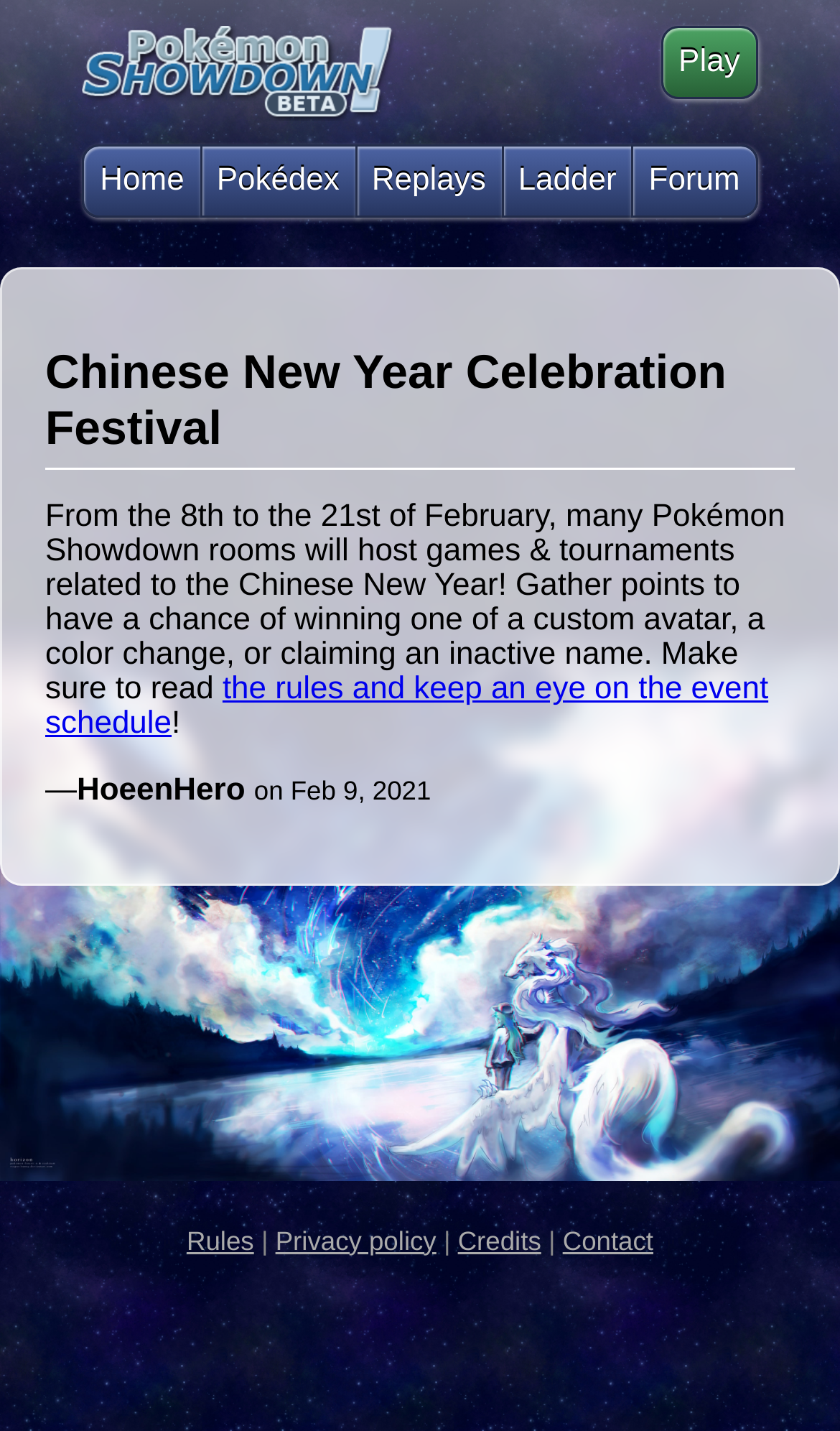From the details in the image, provide a thorough response to the question: Who posted the event announcement?

I found a StaticText element with the text 'HoeenHero' which is likely the username of the person who posted the event announcement, as it is accompanied by a timestamp 'on Feb 9, 2021'.